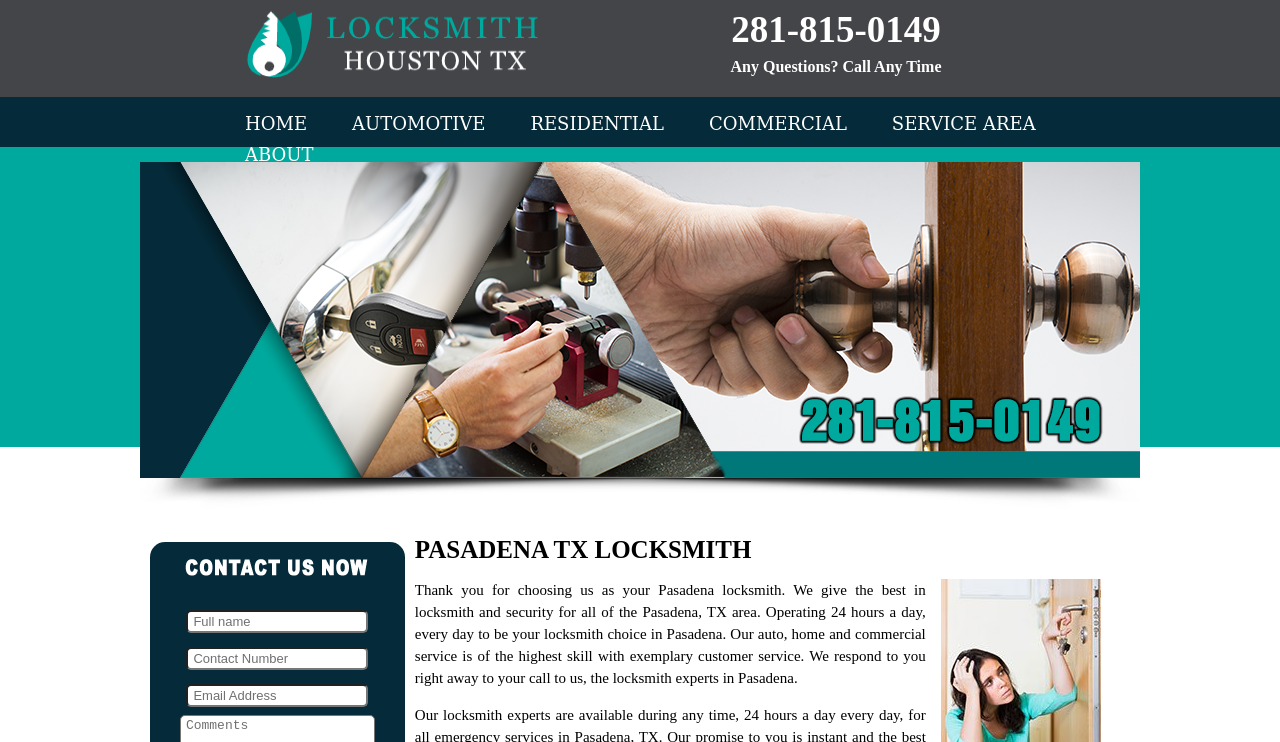Answer with a single word or phrase: 
What types of locksmith services are offered?

Auto, Home, Commercial